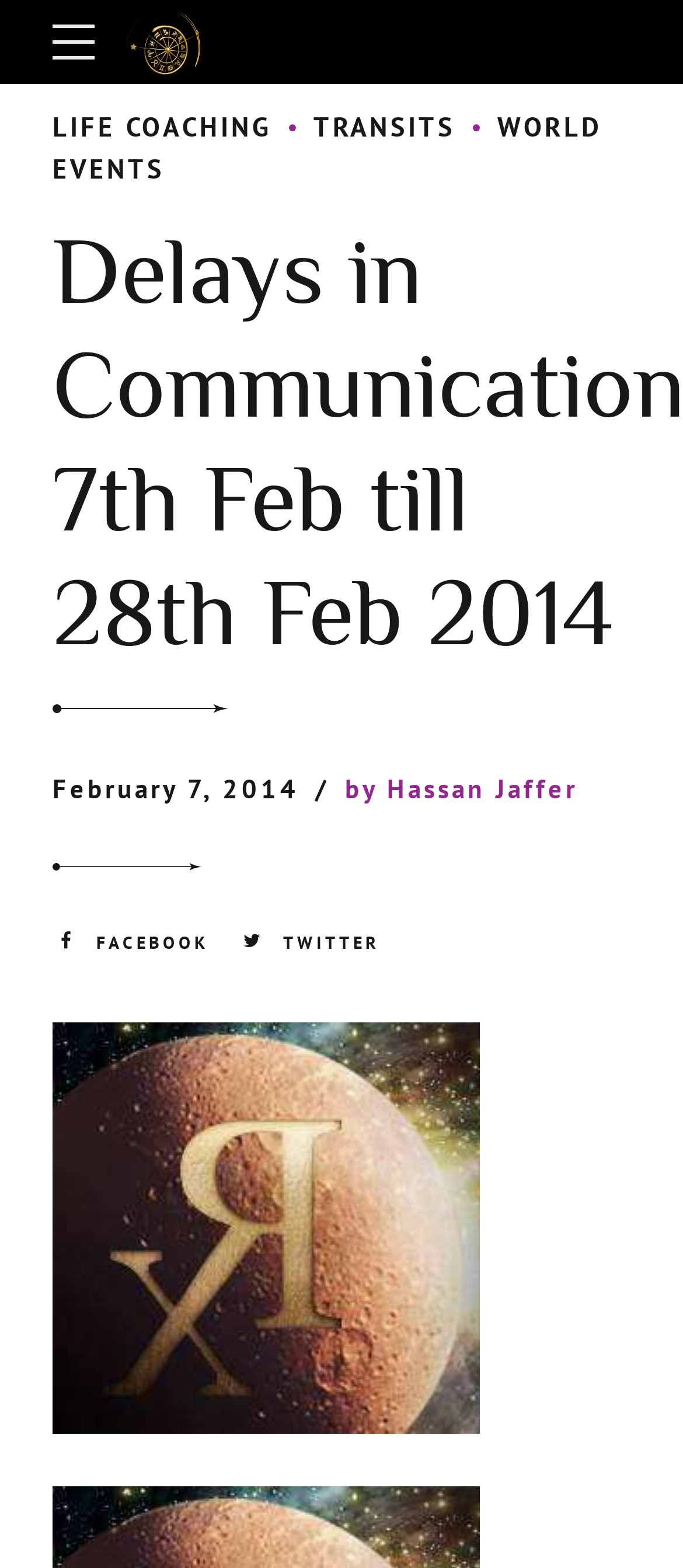Identify the bounding box of the UI element described as follows: "by Hassan Jaffer". Provide the coordinates as four float numbers in the range of 0 to 1 [left, top, right, bottom].

[0.505, 0.493, 0.846, 0.514]